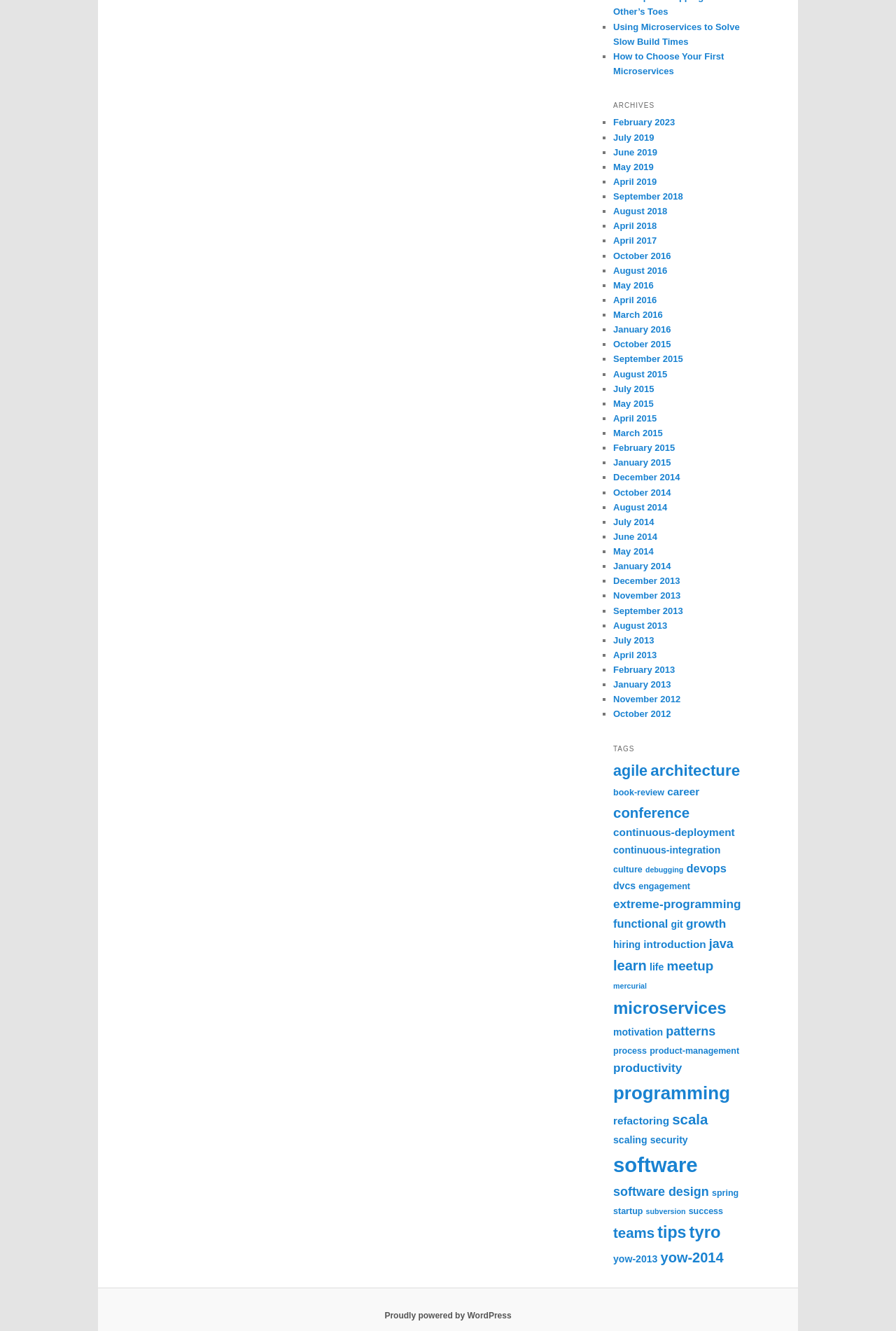What is the category of the links?
Examine the image and give a concise answer in one word or a short phrase.

Archives